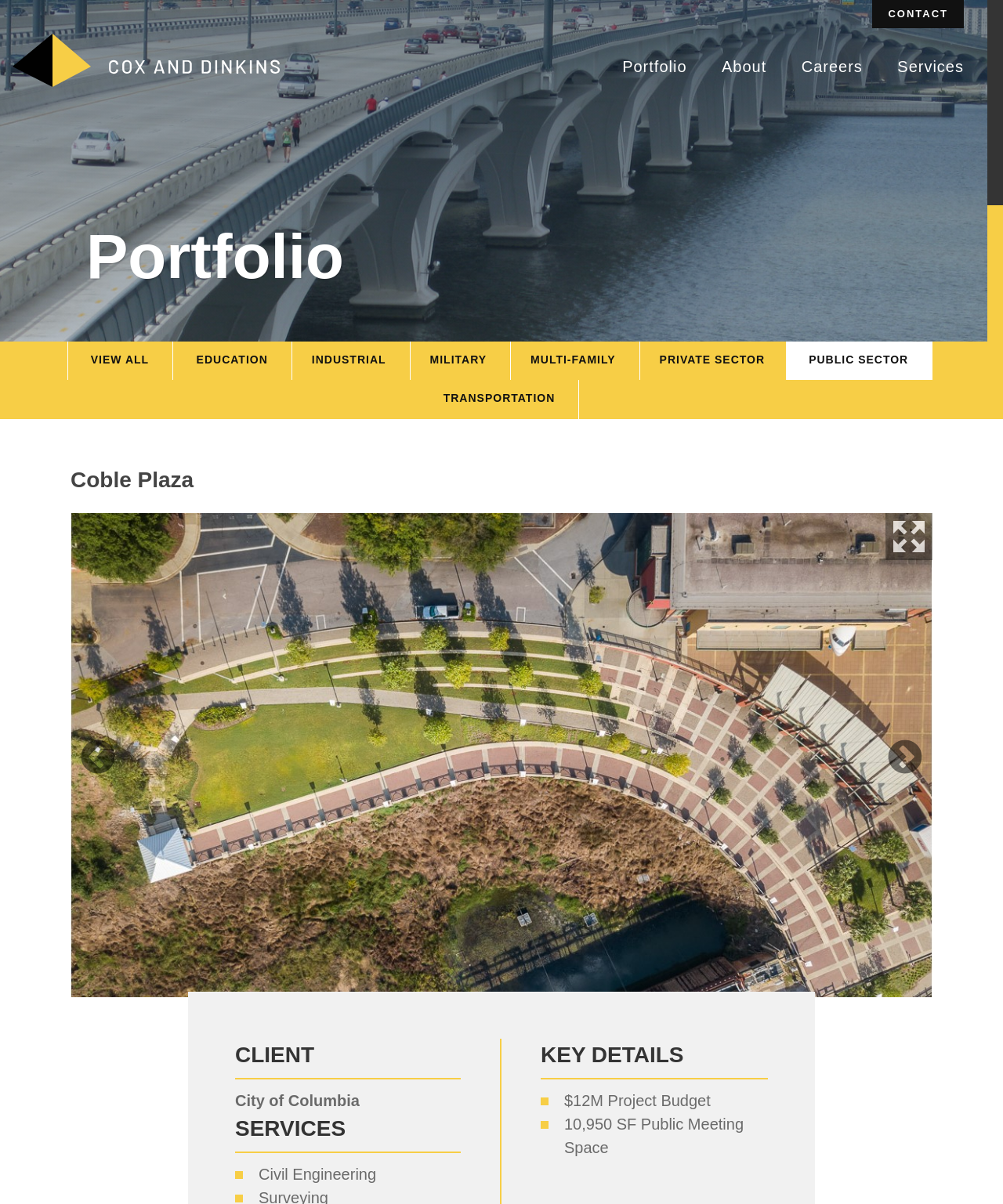Please find the bounding box for the following UI element description. Provide the coordinates in (top-left x, top-left y, bottom-right x, bottom-right y) format, with values between 0 and 1: View All

[0.068, 0.284, 0.172, 0.316]